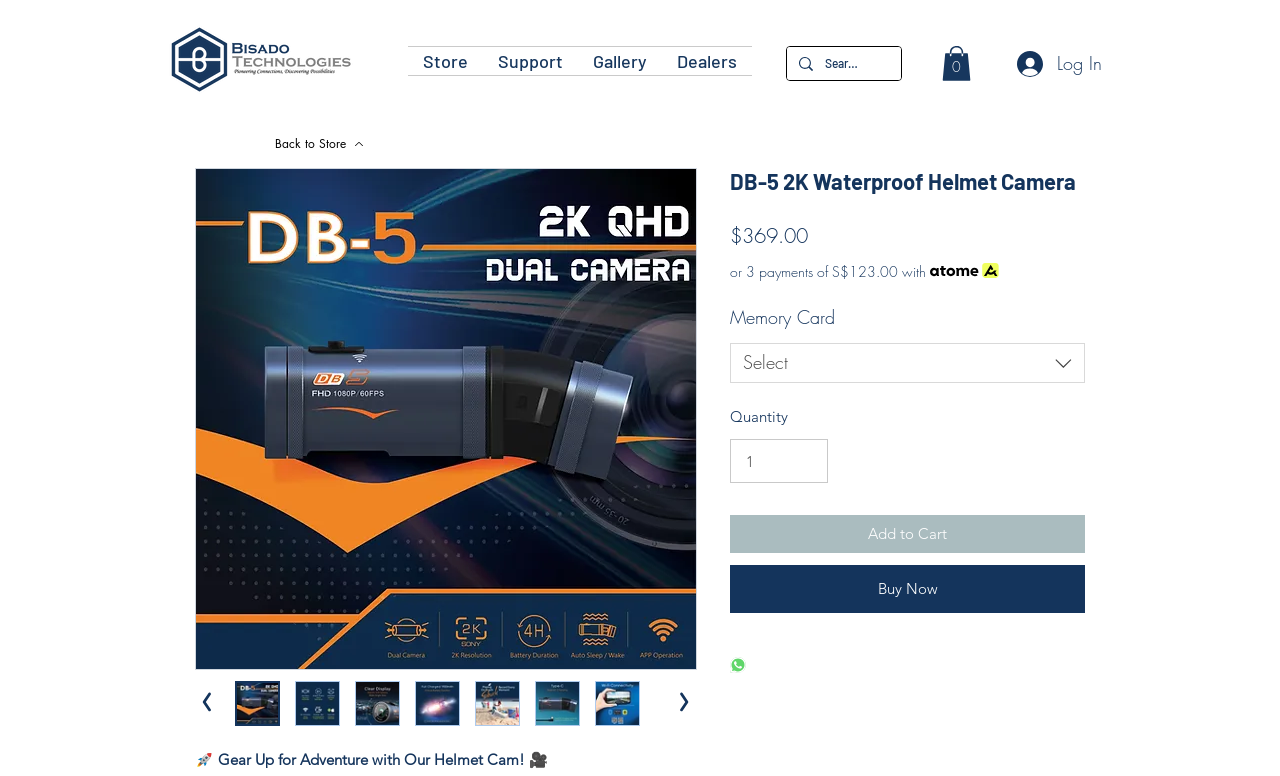What is the purpose of the 'Add to Cart' button?
Answer the question in as much detail as possible.

I inferred the purpose of the 'Add to Cart' button by its location and design, which suggests that it is meant for users to add the product to their shopping cart for later purchase.